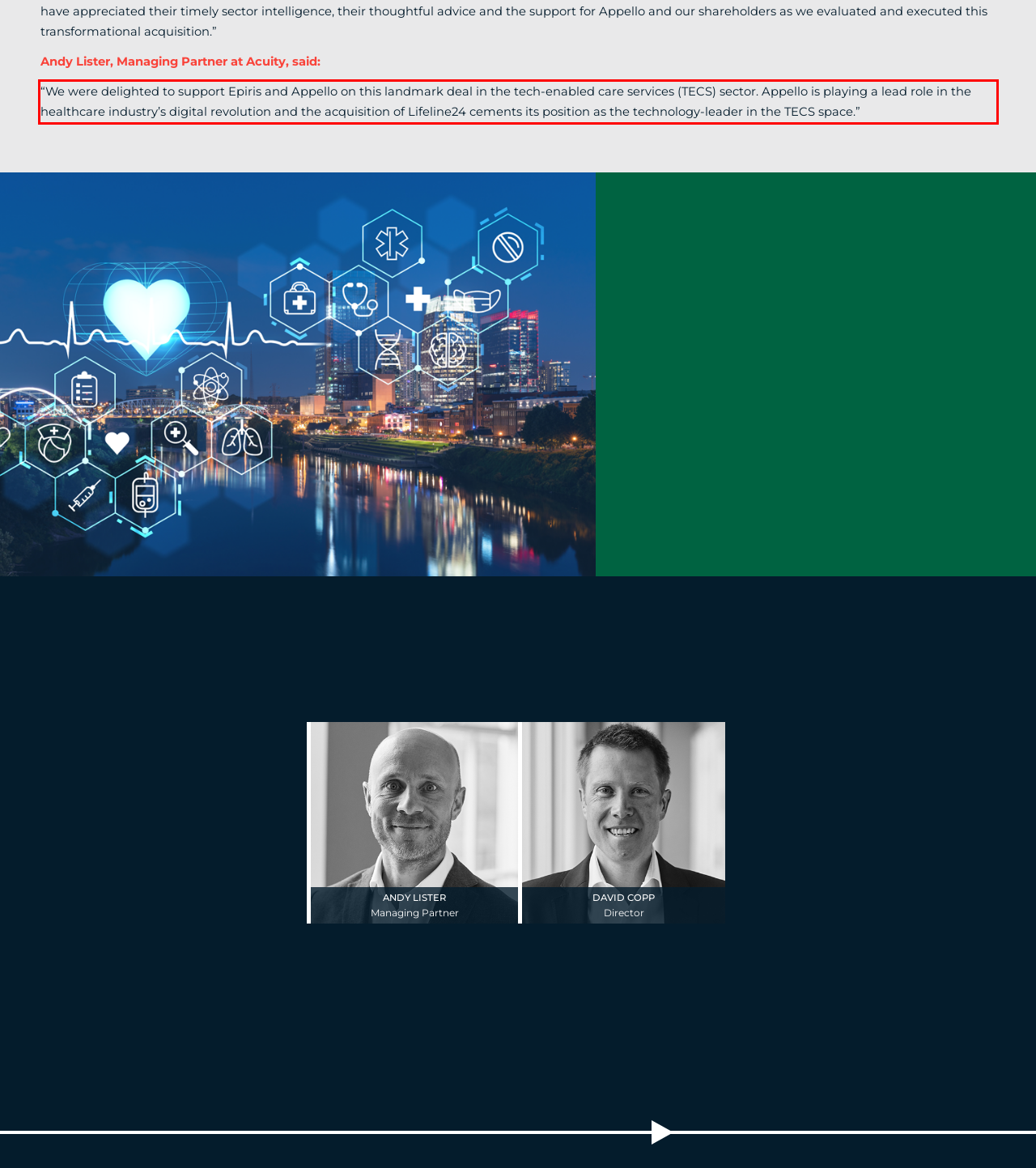Within the screenshot of the webpage, locate the red bounding box and use OCR to identify and provide the text content inside it.

“We were delighted to support Epiris and Appello on this landmark deal in the tech-enabled care services (TECS) sector. Appello is playing a lead role in the healthcare industry’s digital revolution and the acquisition of Lifeline24 cements its position as the technology-leader in the TECS space.”